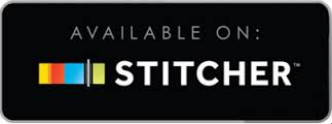What is the text color of the phrase 'AVAILABLE ON:'? Using the information from the screenshot, answer with a single word or phrase.

white